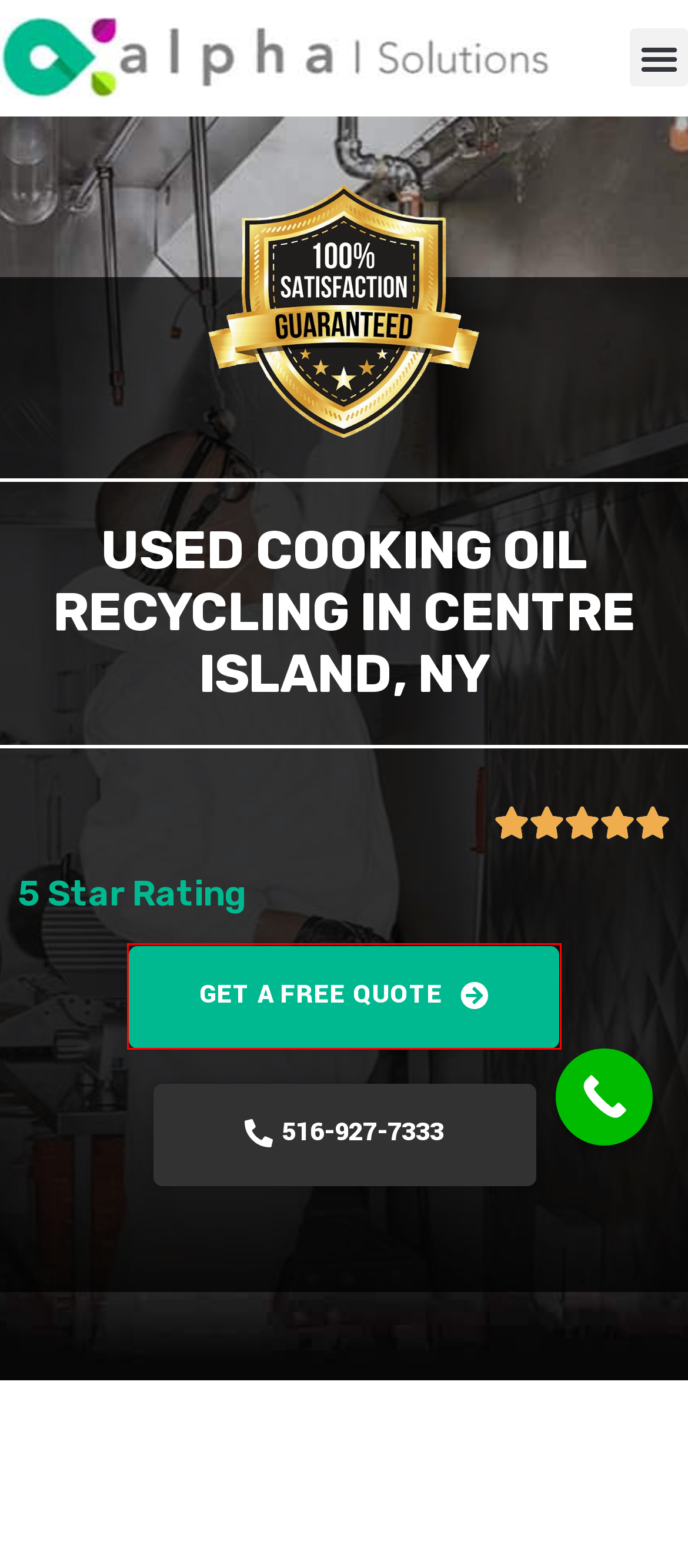You have a screenshot of a webpage with a red rectangle bounding box around an element. Identify the best matching webpage description for the new page that appears after clicking the element in the bounding box. The descriptions are:
A. Commercial Kitchen Cleaning Company In New York City, NY
B. FIND US ON THE WEB | Alpha Solutions
C. Used Cooking Oil Recycling in Aiden Lair, New York | Alpha Solutions
D. Used Cooking Oil Recycling in Alberts Landing, New York | Alpha Solutions
E. Used Cooking Oil Recycling in Airmont, New York | Alpha Solutions
F. Contact A Kitchen Cleaning Expert | New York City, NY
G. Terms of Service | New York, NY | Alpha Waste Solutions
H. Privacy Policy | Alpha Solutions

F